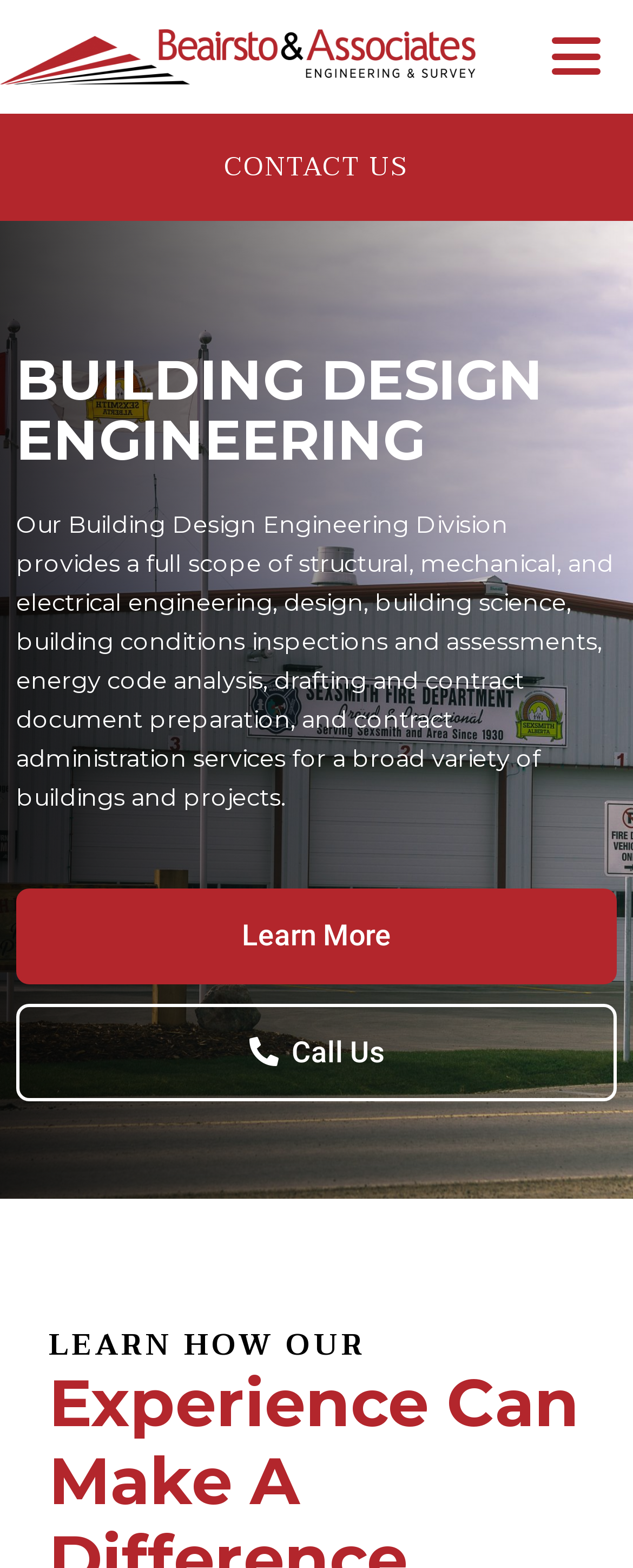Can you extract the primary headline text from the webpage?

BUILDING DESIGN ENGINEERING